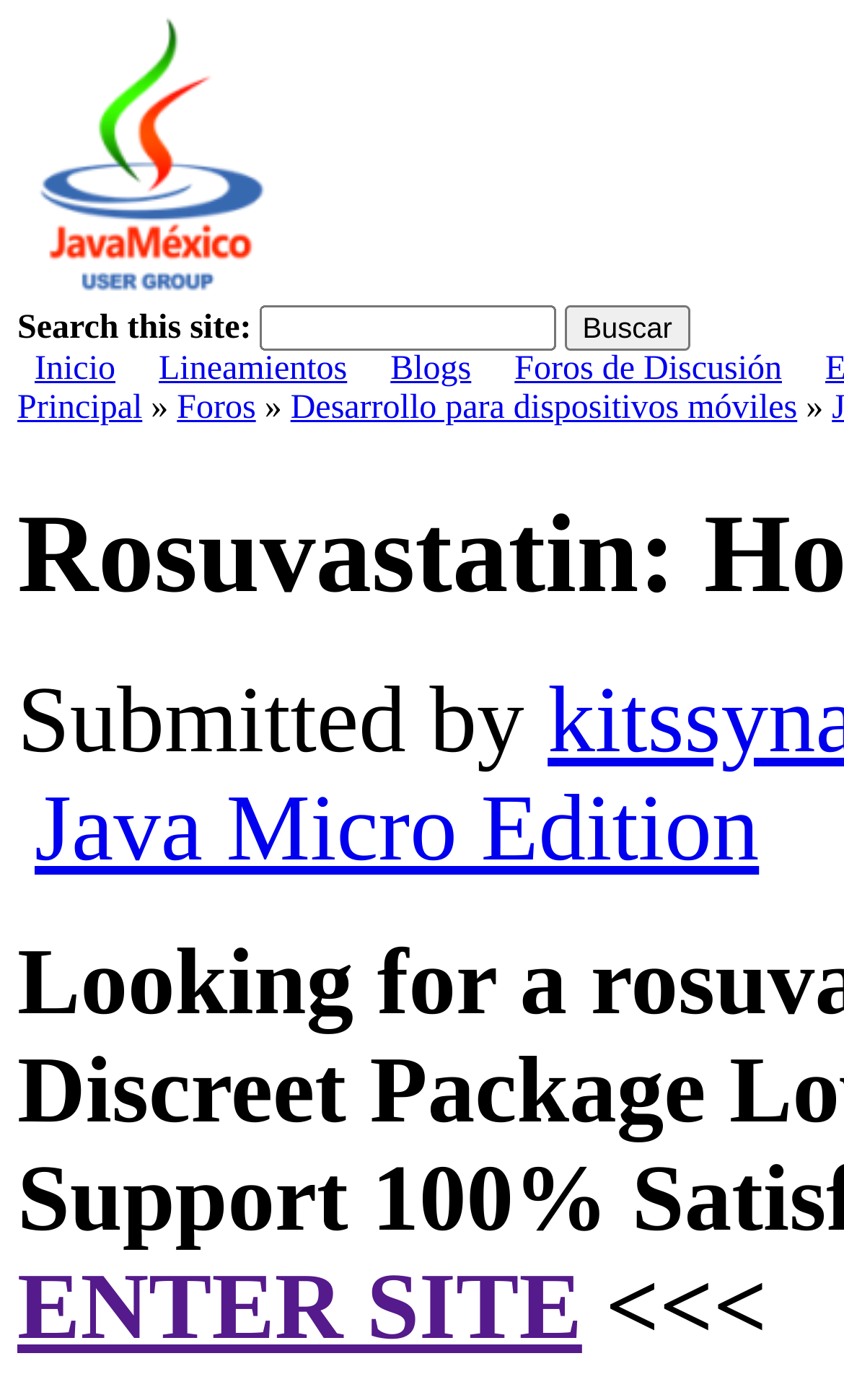Bounding box coordinates are specified in the format (top-left x, top-left y, bottom-right x, bottom-right y). All values are floating point numbers bounded between 0 and 1. Please provide the bounding box coordinate of the region this sentence describes: Java Micro Edition

[0.041, 0.555, 0.899, 0.629]